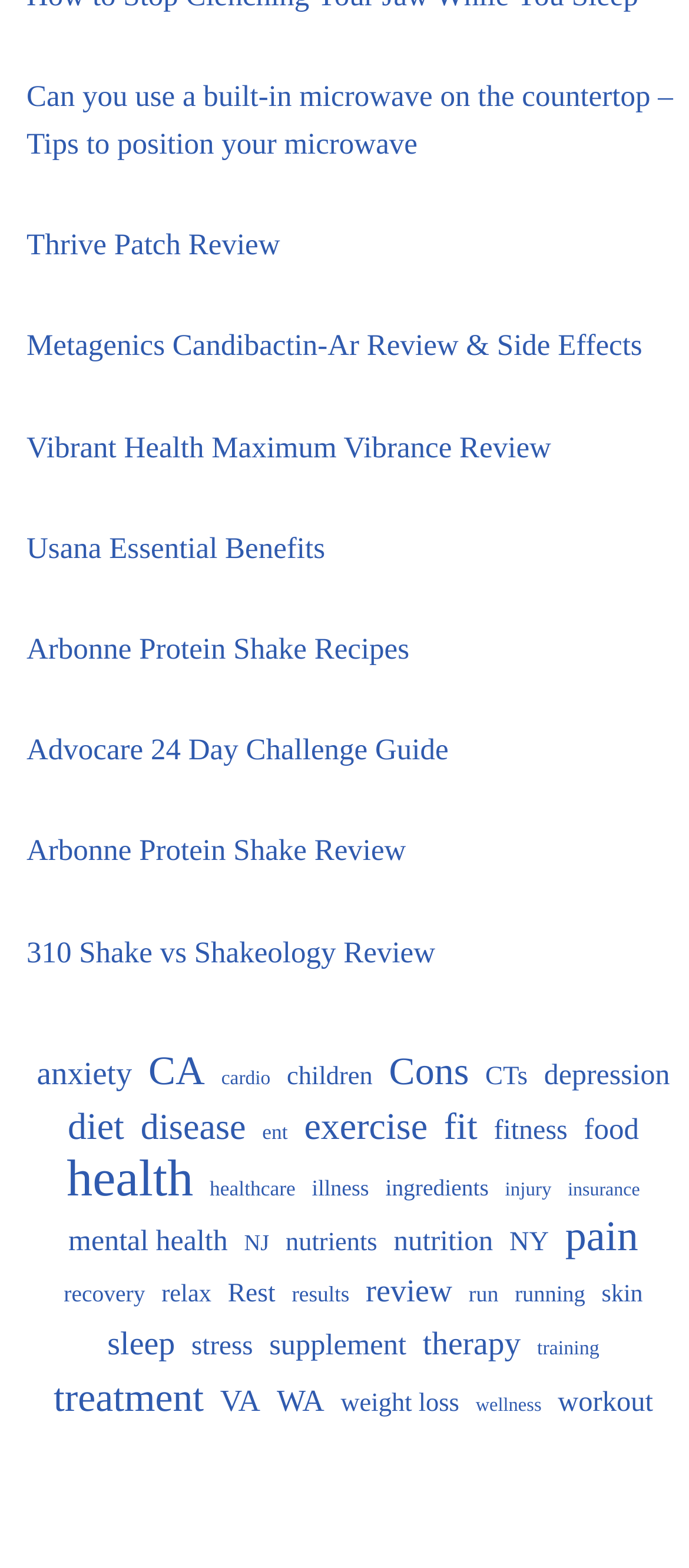Please determine the bounding box coordinates of the element to click in order to execute the following instruction: "Get information on the 310 Shake vs Shakeology Review". The coordinates should be four float numbers between 0 and 1, specified as [left, top, right, bottom].

[0.038, 0.596, 0.632, 0.618]